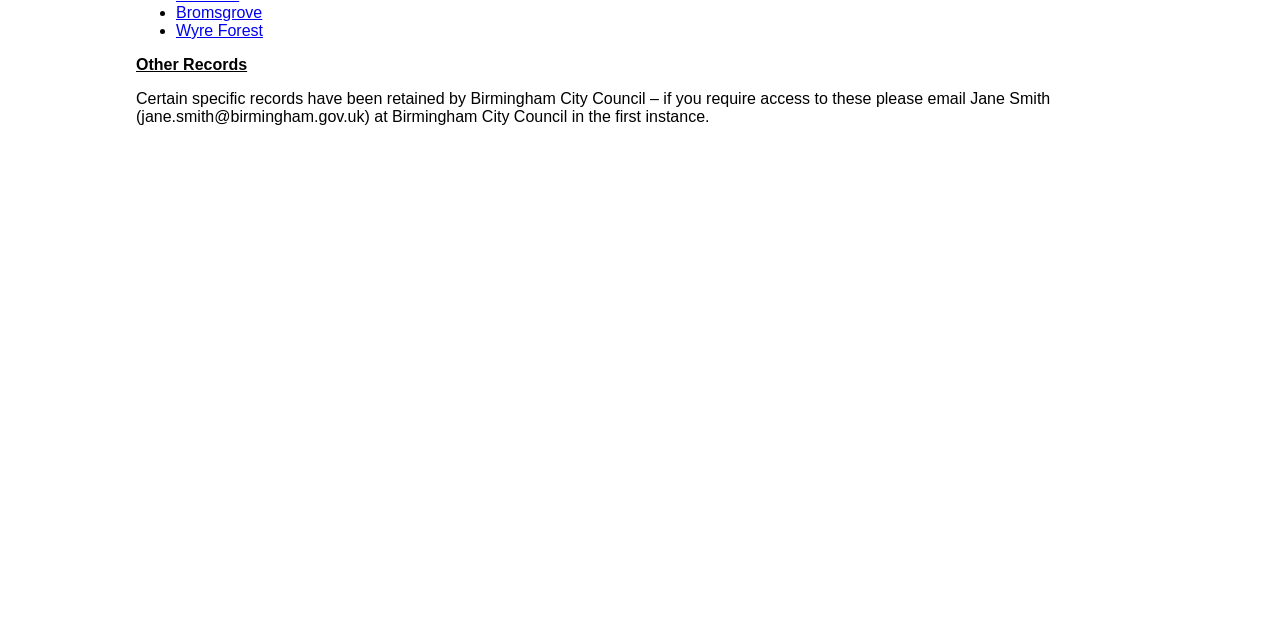Using the element description provided, determine the bounding box coordinates in the format (top-left x, top-left y, bottom-right x, bottom-right y). Ensure that all values are floating point numbers between 0 and 1. Element description: Bromsgrove

[0.138, 0.006, 0.205, 0.033]